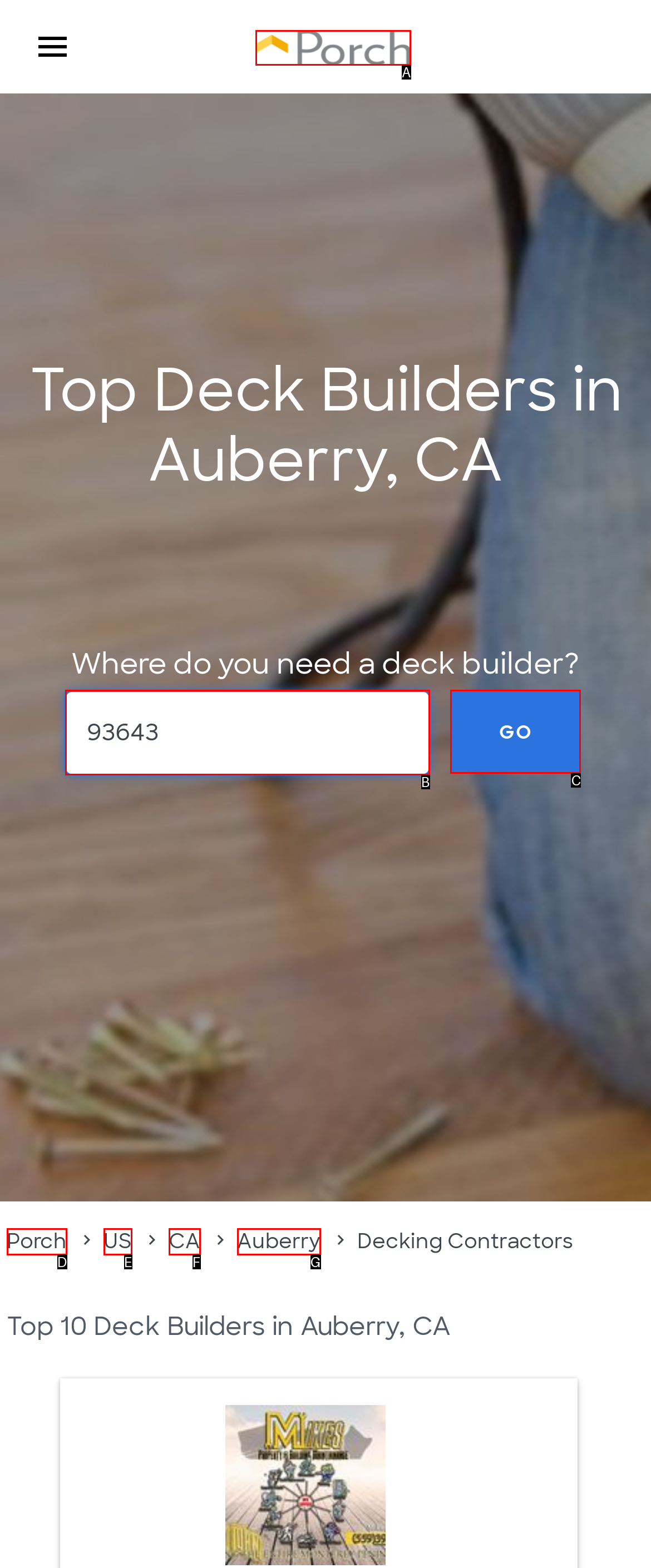Determine the HTML element that best matches this description: Go from the given choices. Respond with the corresponding letter.

C